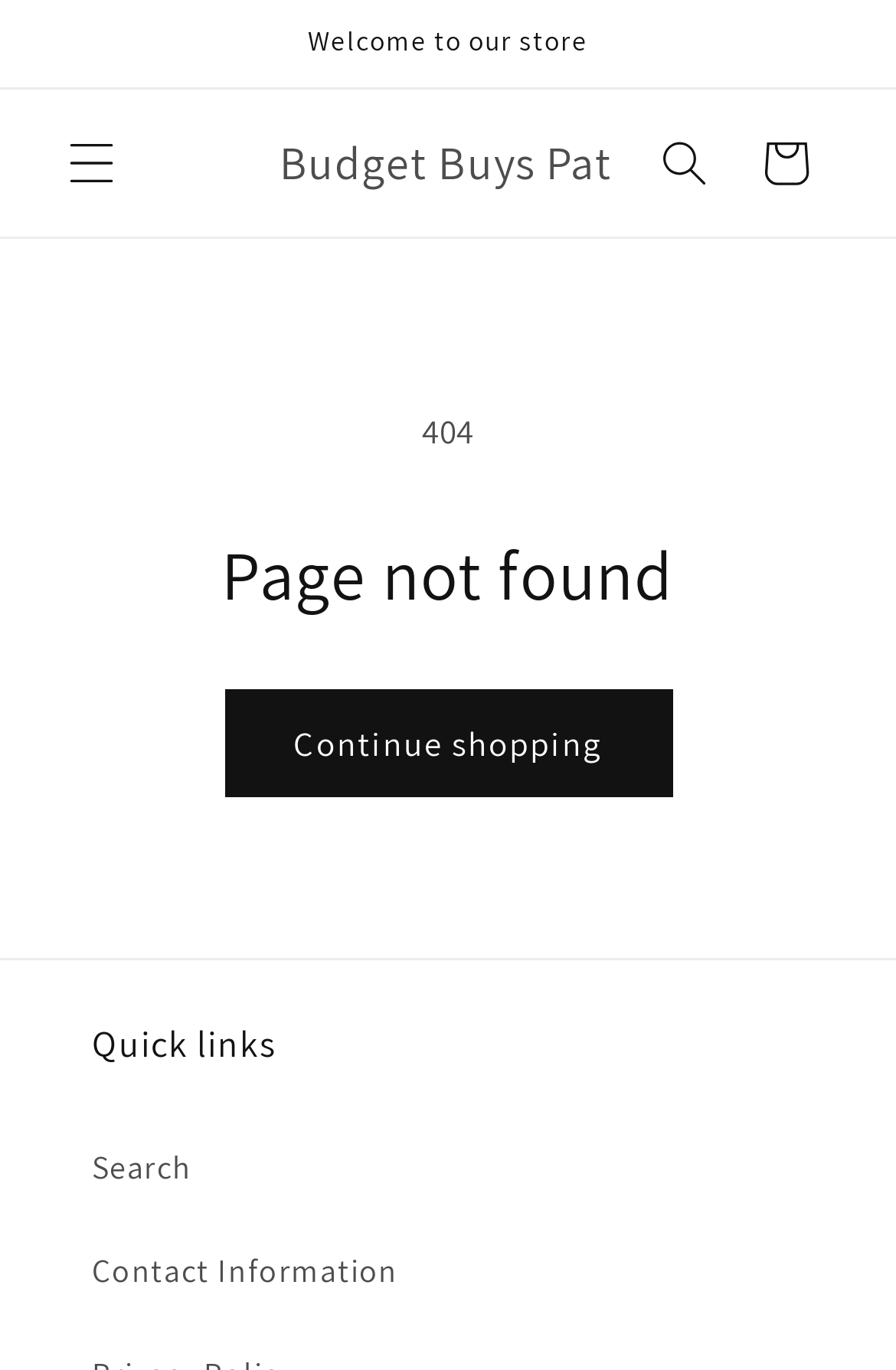What is the text of the webpage's headline?

Page not found